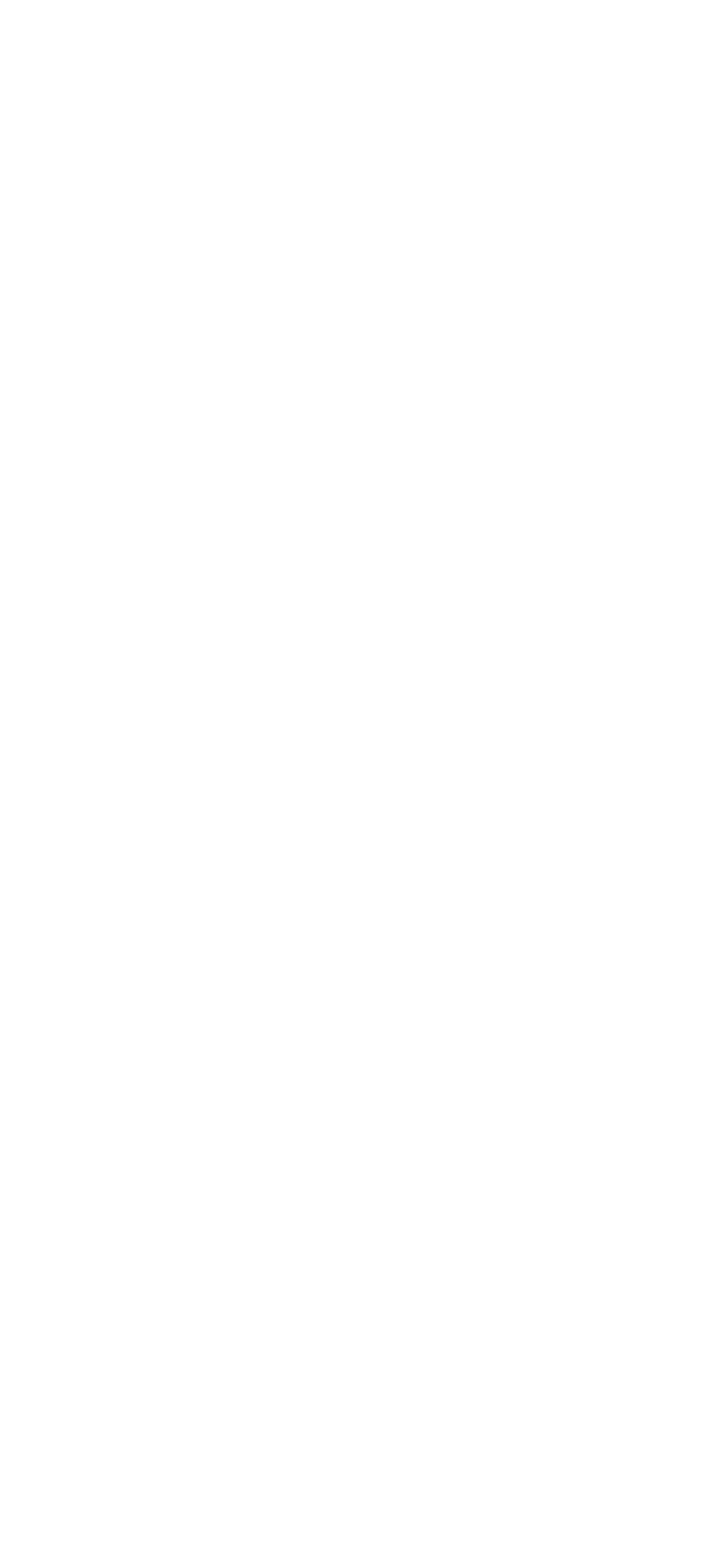Identify the bounding box coordinates of the clickable section necessary to follow the following instruction: "Click the ABOUT US link". The coordinates should be presented as four float numbers from 0 to 1, i.e., [left, top, right, bottom].

None